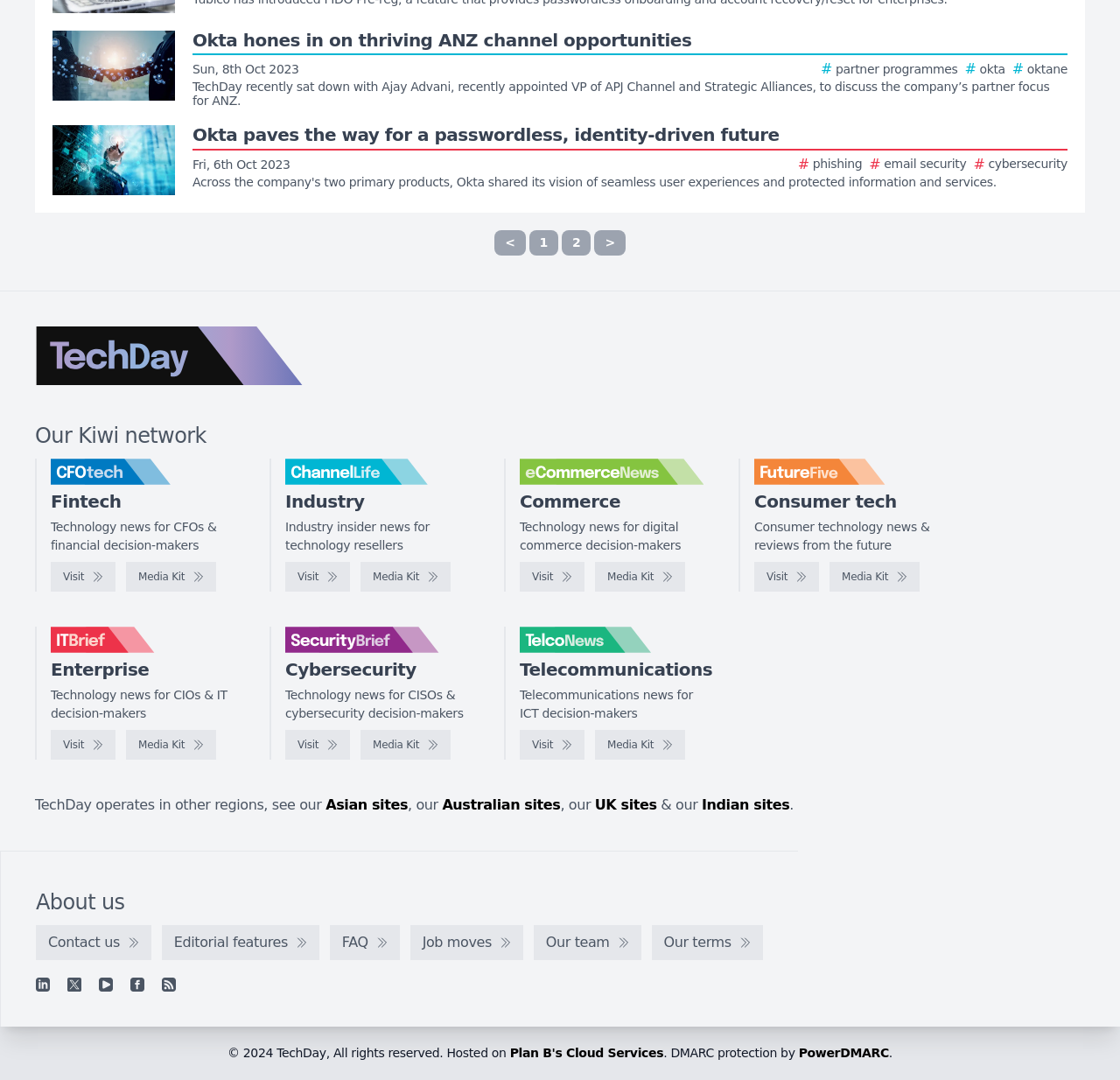Please locate the bounding box coordinates of the element that should be clicked to complete the given instruction: "Click on the 'Previous' link".

[0.442, 0.214, 0.469, 0.237]